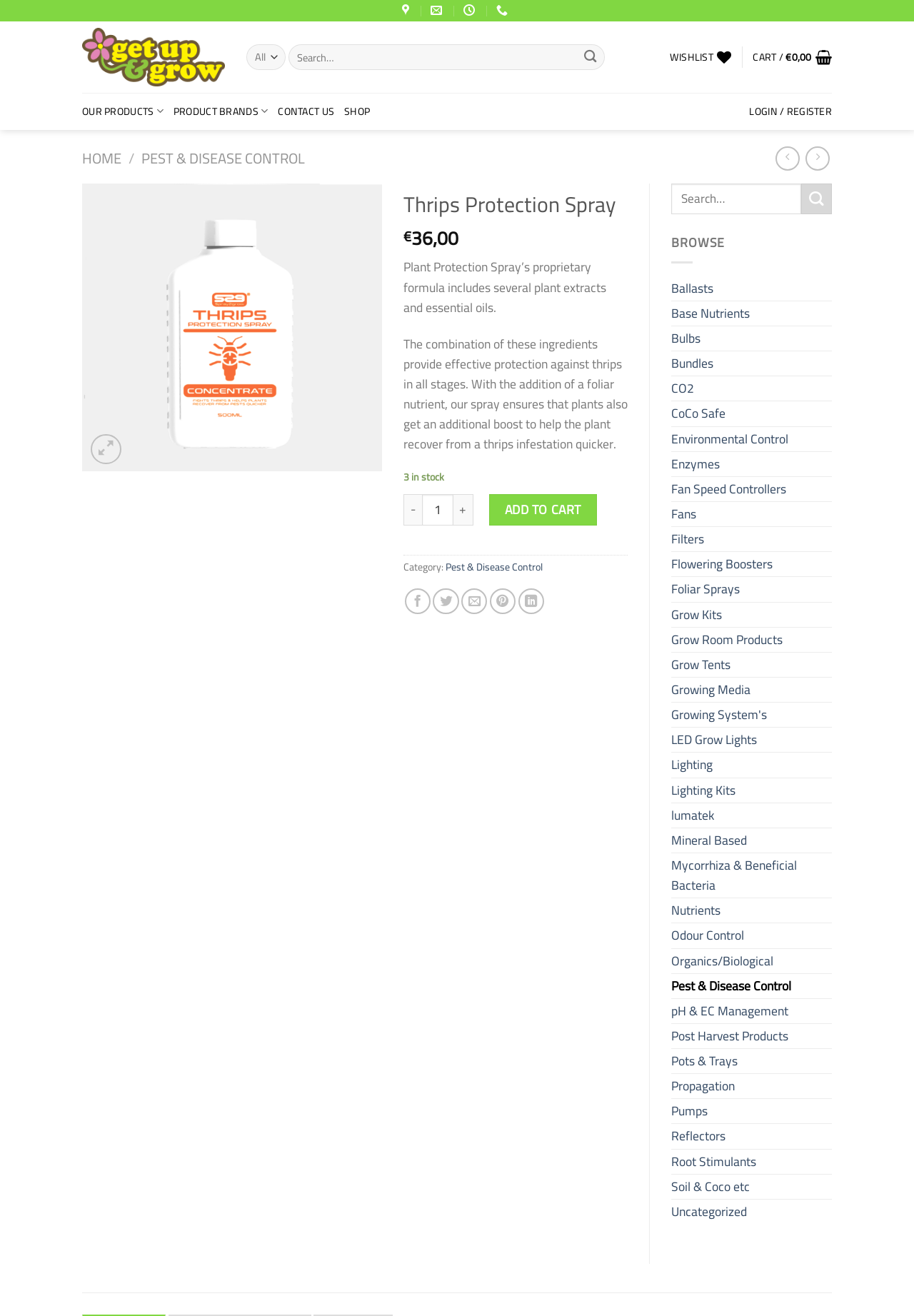What is the category of the product?
Refer to the image and offer an in-depth and detailed answer to the question.

I found the category of the product by looking at the link element with the text 'Pest & Disease Control' which is located at [0.487, 0.424, 0.594, 0.438] and has an ID of 760.